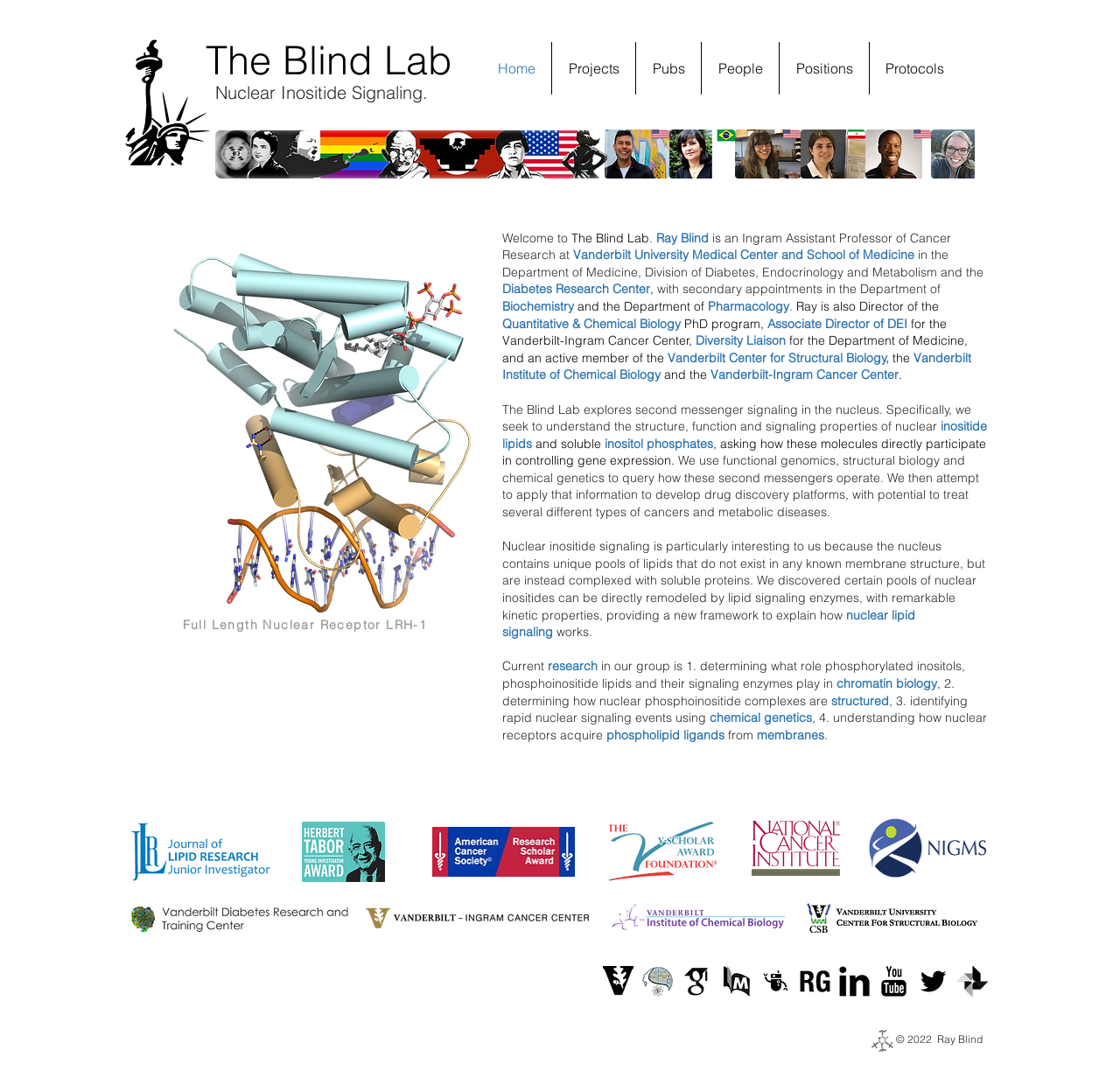Summarize the webpage comprehensively, mentioning all visible components.

The webpage is the website of the Blind Lab at Vanderbilt University School of Medicine. At the top, there is a heading that reads "The Blind Lab" with a link to the lab's homepage. Below this, there is a navigation menu with links to various sections of the website, including "Home", "Projects", "Pubs", "People", "Positions", and "Protocols".

To the right of the navigation menu, there is a slider gallery with multiple images that can be navigated using "play backward" and "play forward" buttons. Each image has a corresponding link.

Below the navigation menu and slider gallery, there is a section with multiple links to various resources, including images and documents.

The main content of the webpage is a description of the Blind Lab and its research focus. The lab is led by Ray Blind, an Ingram Assistant Professor of Cancer Research at Vanderbilt University Medical Center and School of Medicine. The description outlines Ray's appointments and affiliations, including the Department of Medicine, Division of Diabetes, Endocrinology and Metabolism, and the Diabetes Research Center.

The webpage also describes the research focus of the Blind Lab, which explores second messenger signaling in the nucleus, specifically the structure, function, and signaling properties of nuclear inositide lipids.